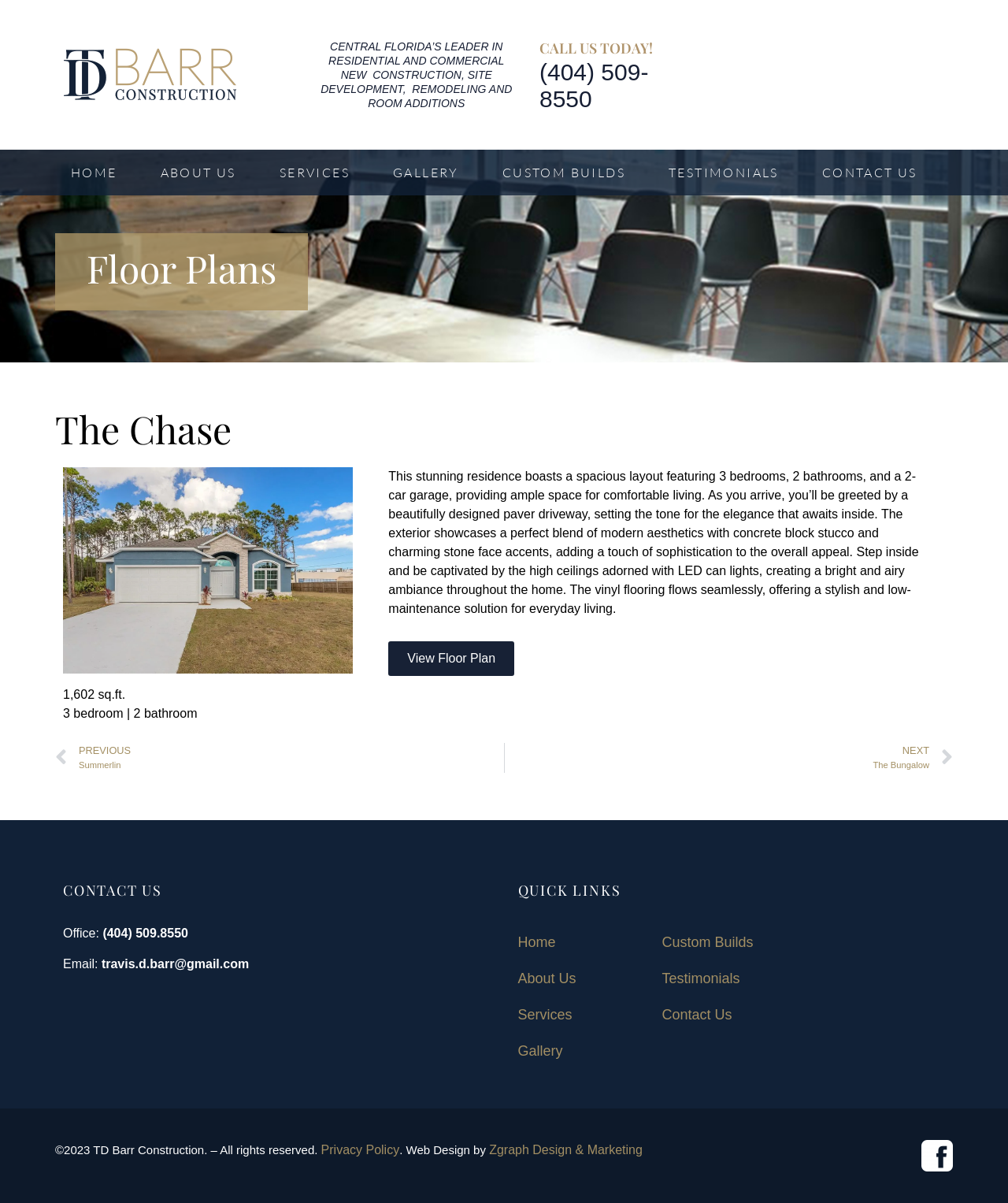Identify the bounding box coordinates for the region of the element that should be clicked to carry out the instruction: "Click the 'notification docs' link". The bounding box coordinates should be four float numbers between 0 and 1, i.e., [left, top, right, bottom].

None